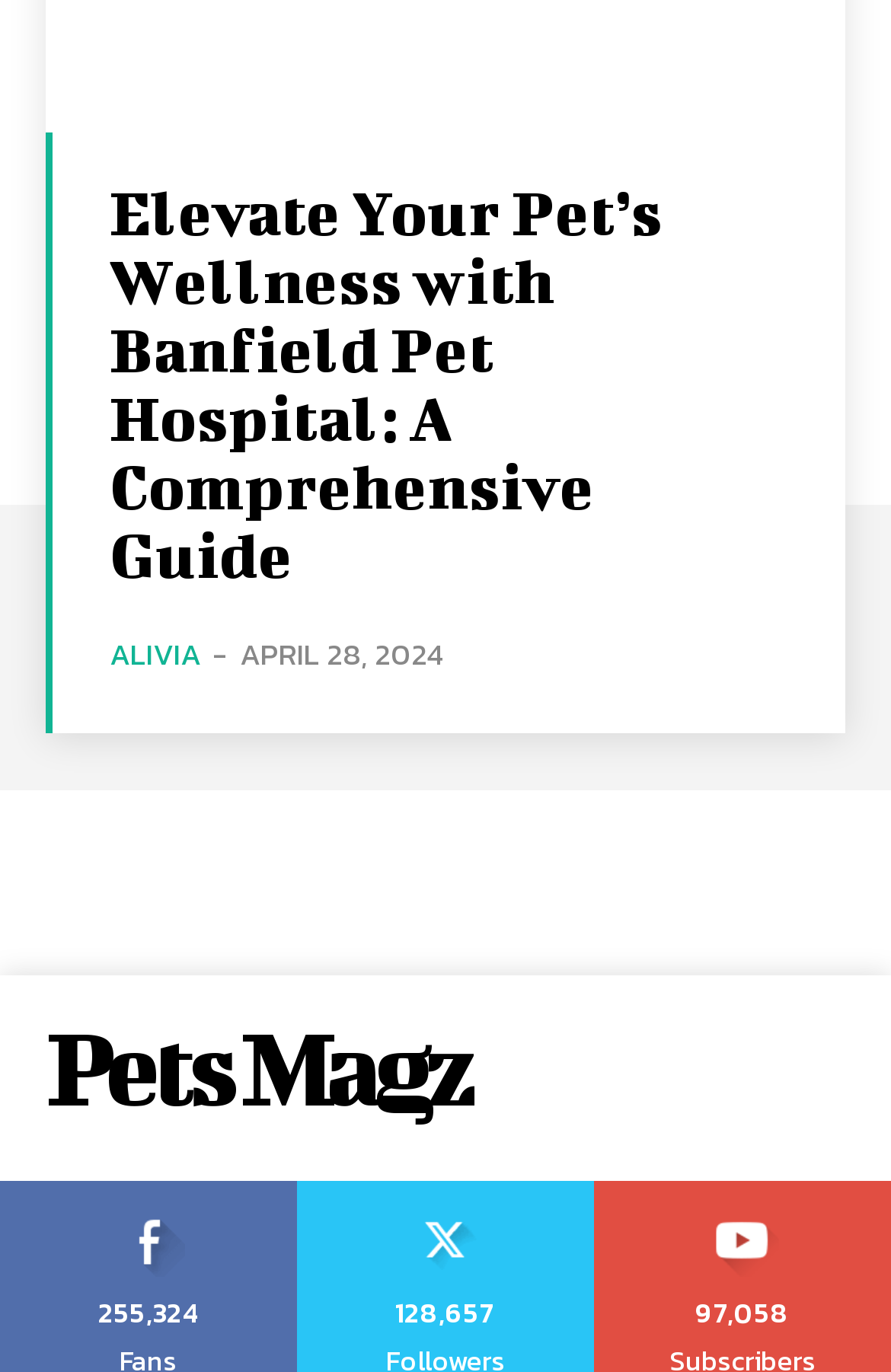Provide a one-word or short-phrase answer to the question:
What is the name of the pet hospital mentioned in the article?

Banfield Pet Hospital